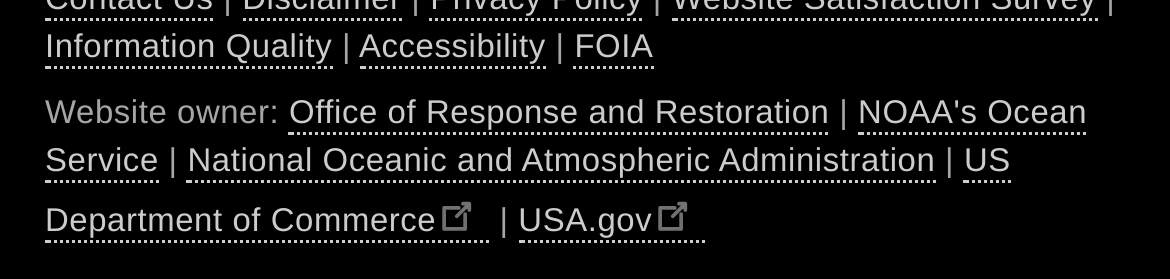Identify the bounding box coordinates of the clickable region to carry out the given instruction: "Go to NOAA’s Marine Debris Program".

[0.092, 0.682, 0.567, 0.854]